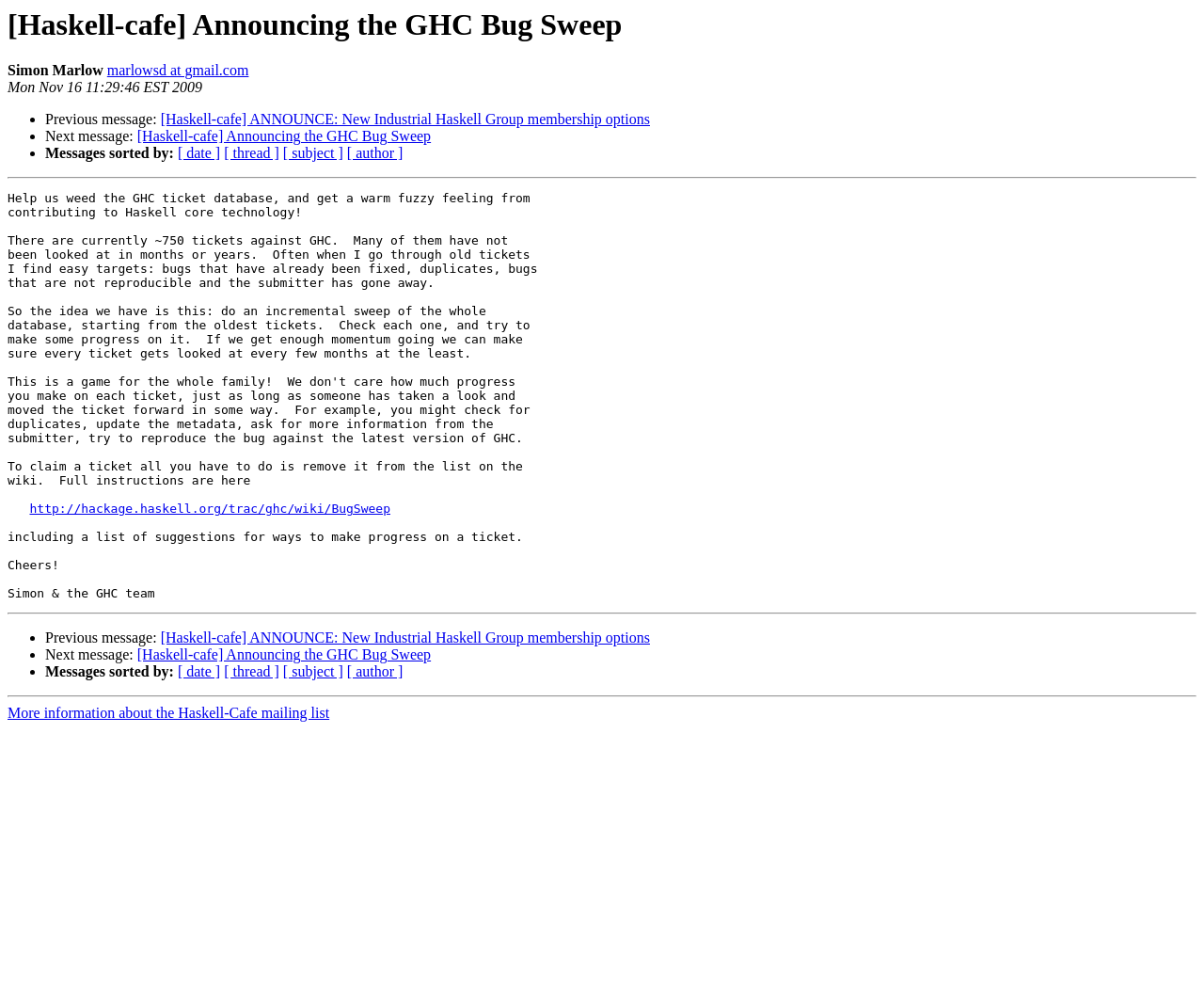Detail the various sections and features present on the webpage.

This webpage appears to be an email thread or a discussion forum post. At the top, there is a heading that reads "[Haskell-cafe] Announcing the GHC Bug Sweep". Below the heading, there is a line of text that shows the author's name, "Simon Marlow", and their email address, "marlowsd at gmail.com". The date of the post, "Mon Nov 16 11:29:46 EST 2009", is also displayed.

The main content of the post is a message from Simon Marlow, announcing the GHC Bug Sweep. The message is divided into two paragraphs, with a link to "http://hackage.haskell.org/trac/ghc/wiki/BugSweep" in between. The link is positioned near the middle of the page.

There are several navigation links on the page, including "Previous message" and "Next message" links, which are arranged in a list format with bullet points. These links are positioned at the top and bottom of the page, with the "Previous message" link pointing to "[Haskell-cafe] ANNOUNCE: New Industrial Haskell Group membership options" and the "Next message" link pointing back to "[Haskell-cafe] Announcing the GHC Bug Sweep". There are also links to sort messages by "date", "thread", "subject", and "author", which are arranged horizontally near the top and bottom of the page.

The page also has several horizontal separator lines, which divide the content into sections. At the very bottom of the page, there is a link to "More information about the Haskell-Cafe mailing list".